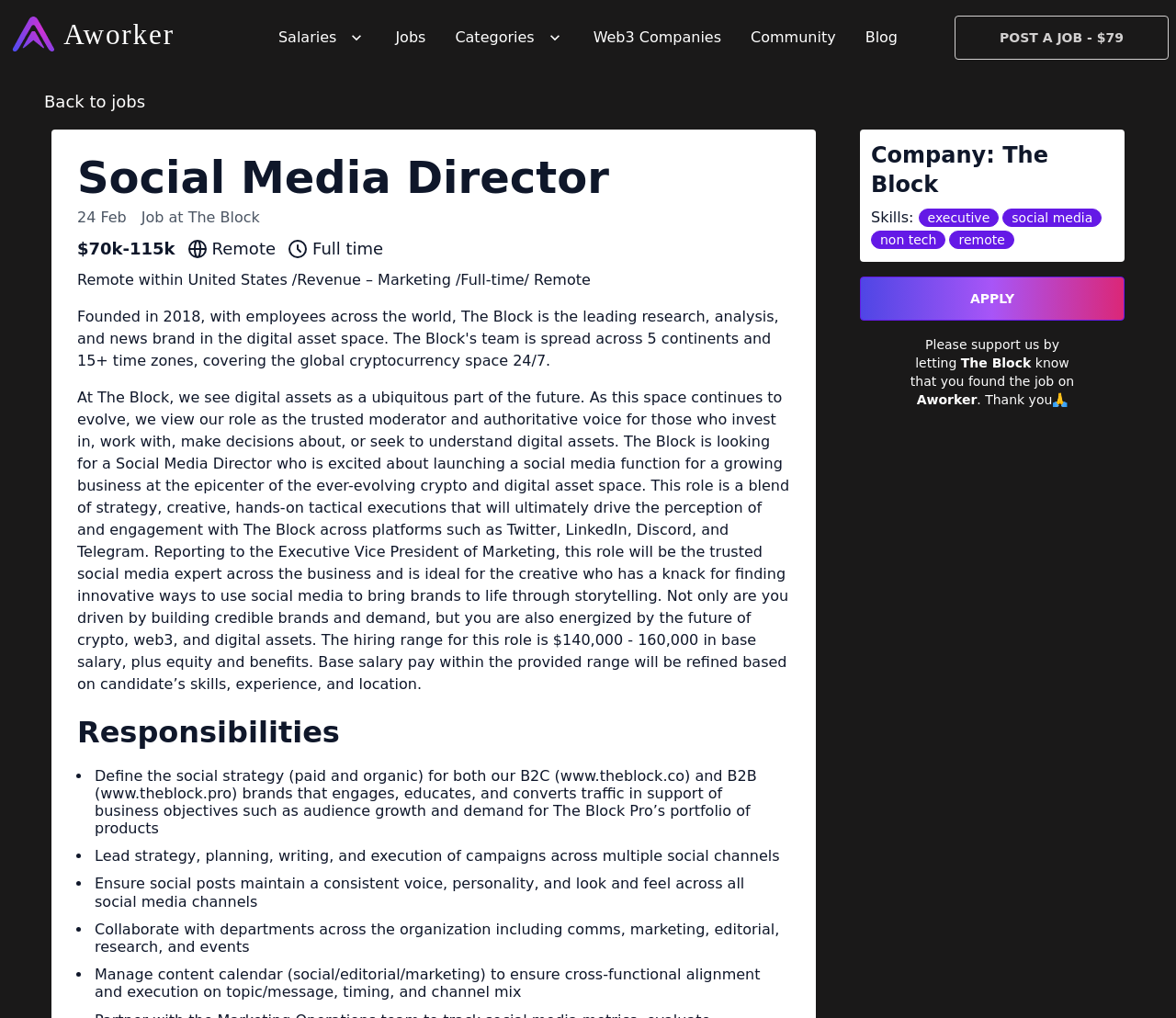Please find the top heading of the webpage and generate its text.

Social Media Director